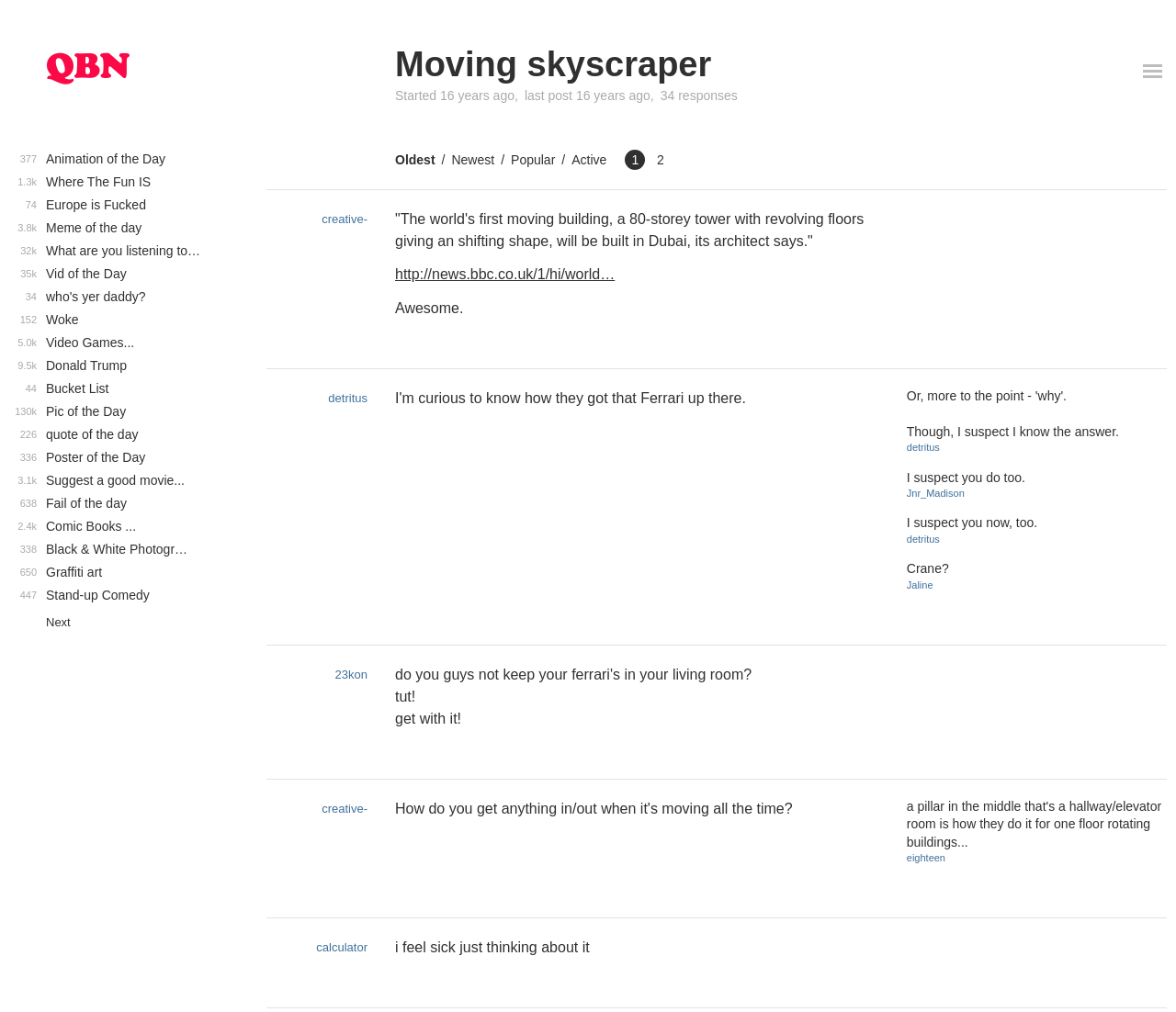Determine the bounding box coordinates of the element that should be clicked to execute the following command: "Go to page 1".

[0.532, 0.148, 0.549, 0.168]